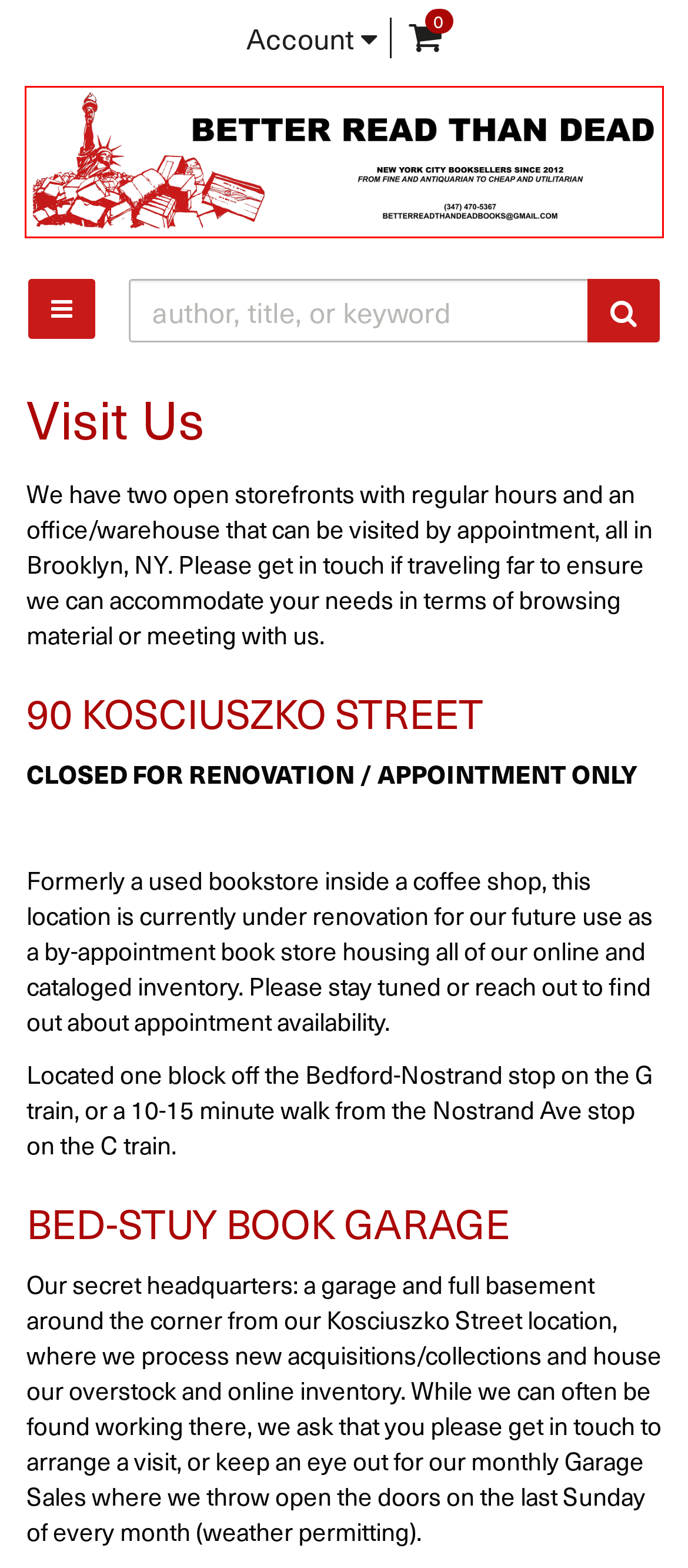Look at the screenshot of a webpage that includes a red bounding box around a UI element. Select the most appropriate webpage description that matches the page seen after clicking the highlighted element. Here are the candidates:
A. Accessibility Statement
B. Bibliopolis | We build the tools of the trade
C. Advanced Search
D. Better Read Than Dead
E. Browse Categories
F. Create an Account
G. Shopping Cart
H. Terms of Sale

D